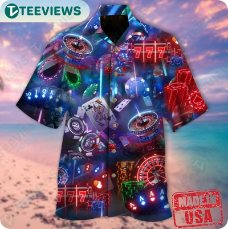Give a one-word or short phrase answer to the question: 
What is the style of the shirt suitable for?

Casual occasions